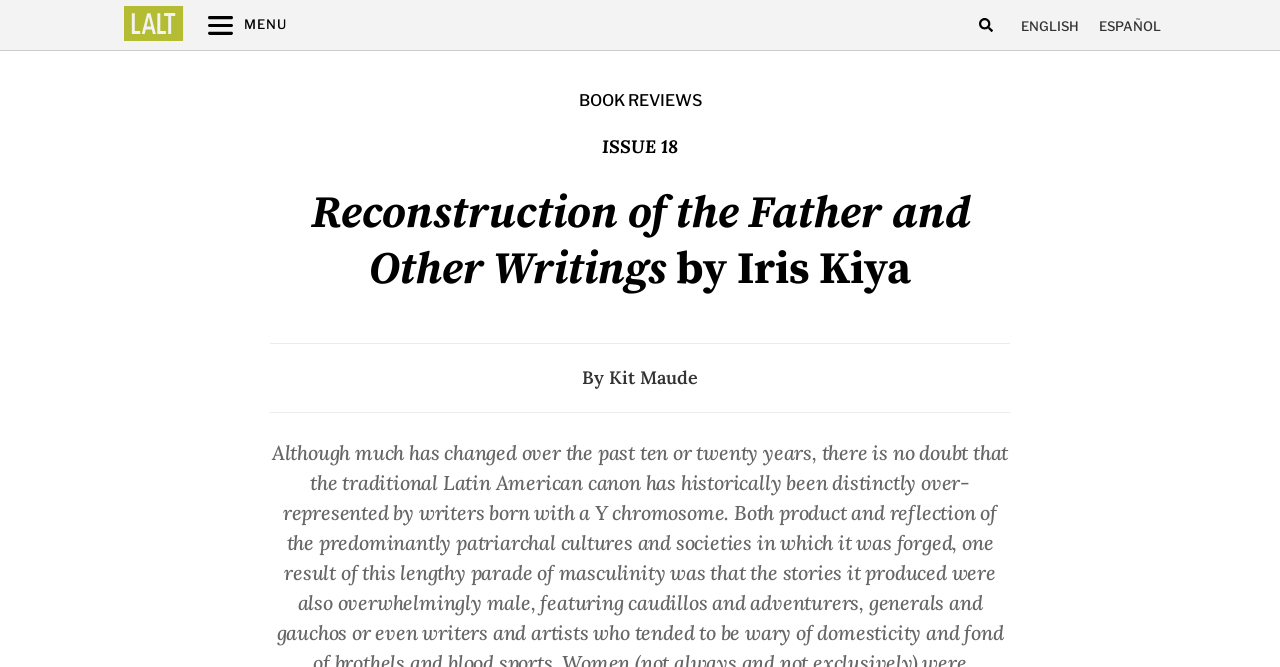What is the language option on the top right?
Using the image as a reference, answer with just one word or a short phrase.

ENGLISH, ESPAÑOL